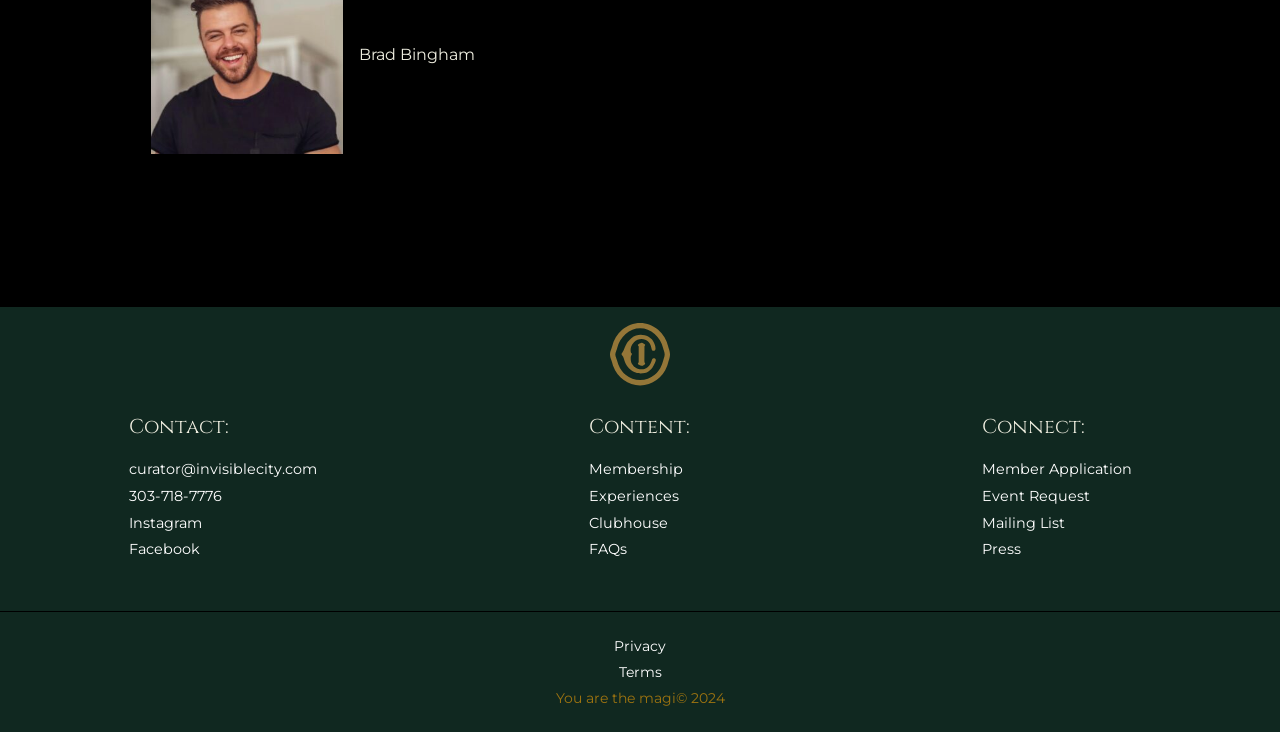Based on the element description: "303-718-7776", identify the UI element and provide its bounding box coordinates. Use four float numbers between 0 and 1, [left, top, right, bottom].

[0.101, 0.665, 0.174, 0.69]